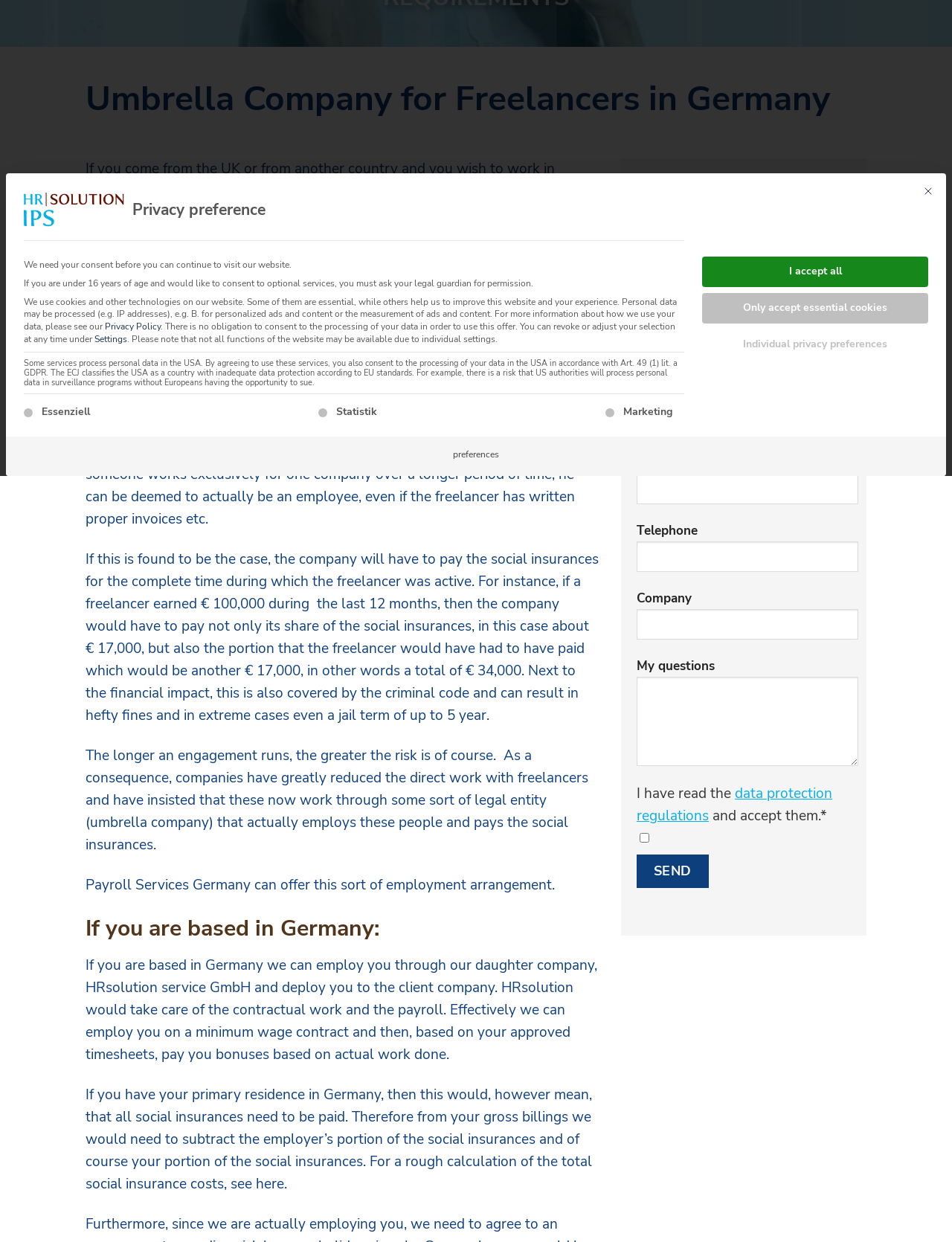Predict the bounding box of the UI element that fits this description: "parent_node: Privacy preference aria-label="Close"".

[0.962, 0.144, 0.988, 0.164]